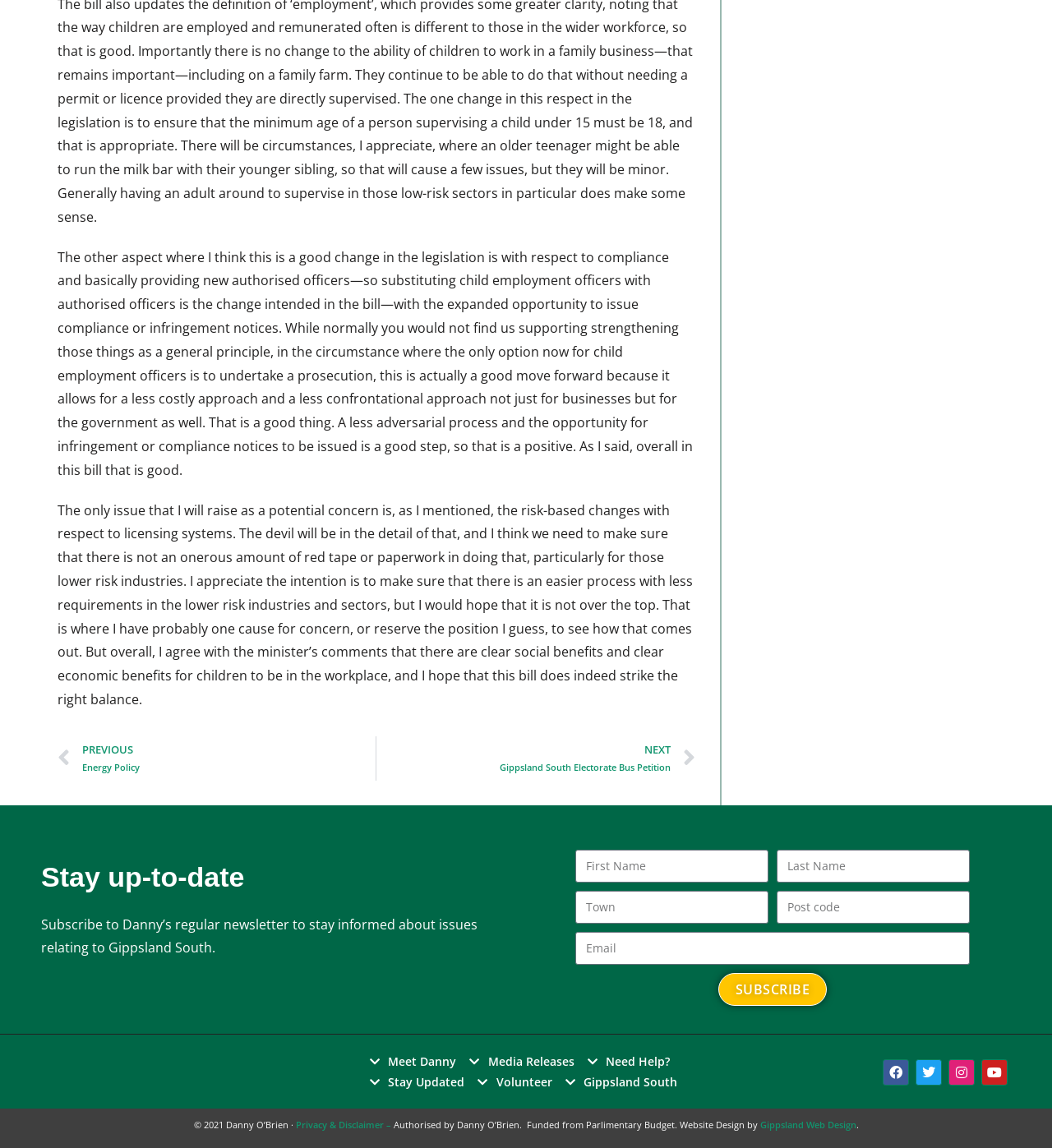What is the name of the person mentioned in the webpage?
From the details in the image, provide a complete and detailed answer to the question.

The name 'Danny O'Brien' is mentioned in the webpage, specifically in the logo and in the text 'Authorised by Danny O’Brien’.